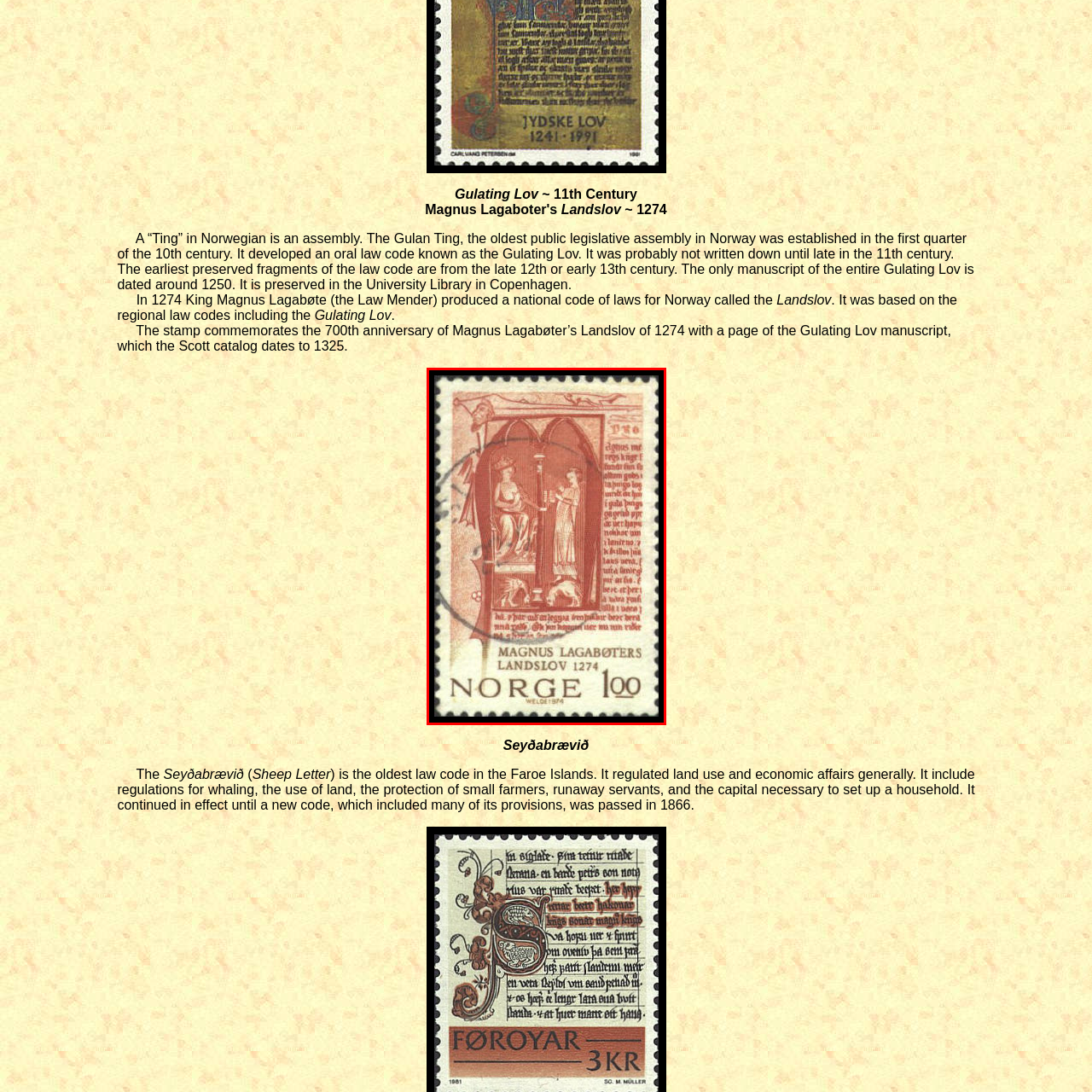Describe in detail the contents of the image highlighted within the red box.

The image depicts a commemorative stamp honoring the 700th anniversary of Magnus Lagabøte's *Landslov*, a national code of laws established in Norway in 1274. The design features an intricate illustration within an ornate frame, showcasing two figures seated and standing, possibly representatives of law or authority. The background includes text referencing the *Landslov*, indicating its significance in Norwegian legal history. This stamp not only highlights the historical importance of *Landslov* but also pays homage to its roots in earlier regional law codes such as the *Gulating Lov*. It serves as a visual representation of Norway's legal heritage, connecting past governance with contemporary recognition. The stamp is printed with the denomination of 100, marked with "NORGE," indicating its origin from Norway, and features a cancellation mark that suggests its usage as a postage stamp in the past.